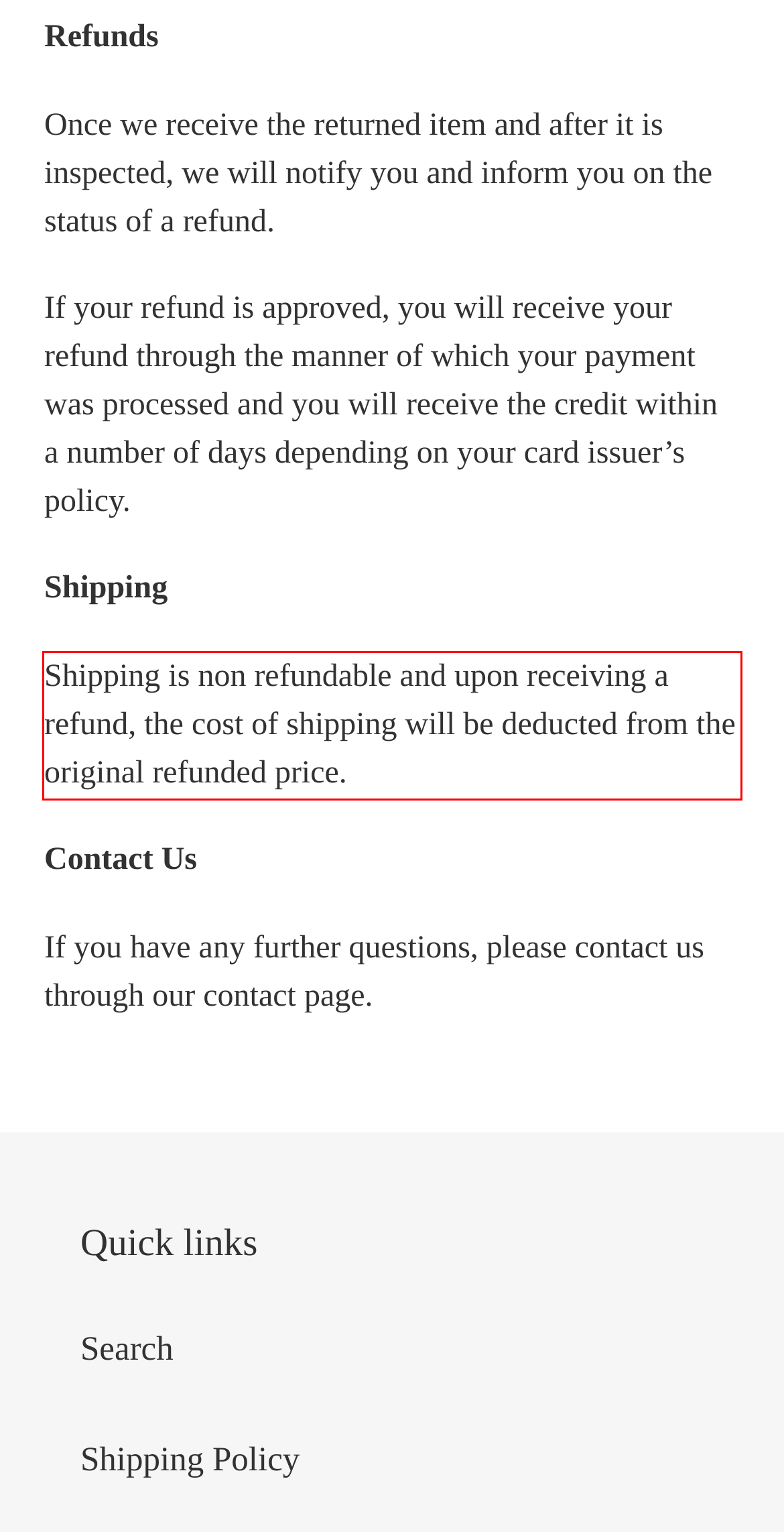Extract and provide the text found inside the red rectangle in the screenshot of the webpage.

Shipping is non refundable and upon receiving a refund, the cost of shipping will be deducted from the original refunded price.